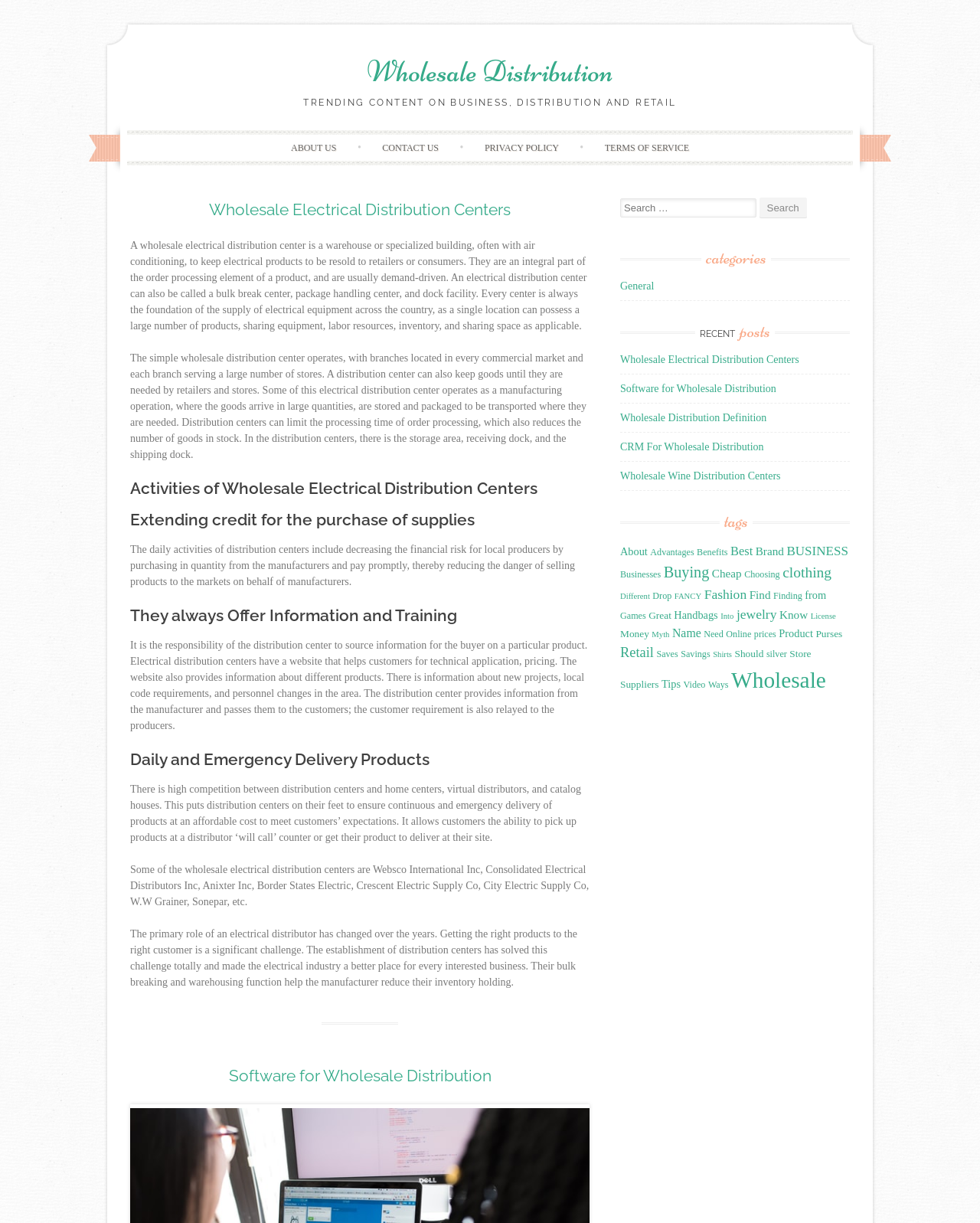Could you indicate the bounding box coordinates of the region to click in order to complete this instruction: "Go to ABOUT US page".

[0.278, 0.11, 0.362, 0.131]